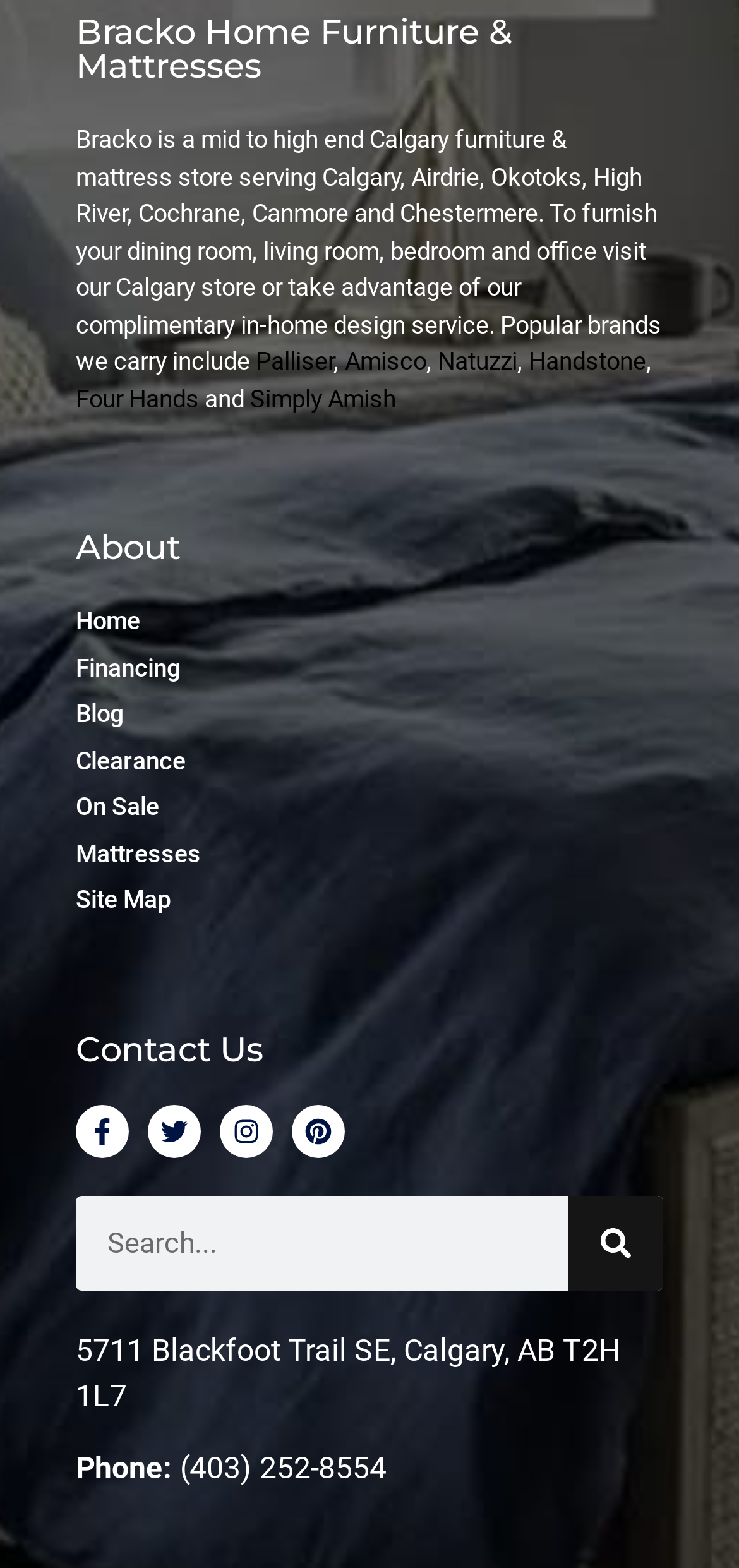Please specify the bounding box coordinates of the clickable region to carry out the following instruction: "Contact Us". The coordinates should be four float numbers between 0 and 1, in the format [left, top, right, bottom].

[0.103, 0.658, 0.897, 0.68]